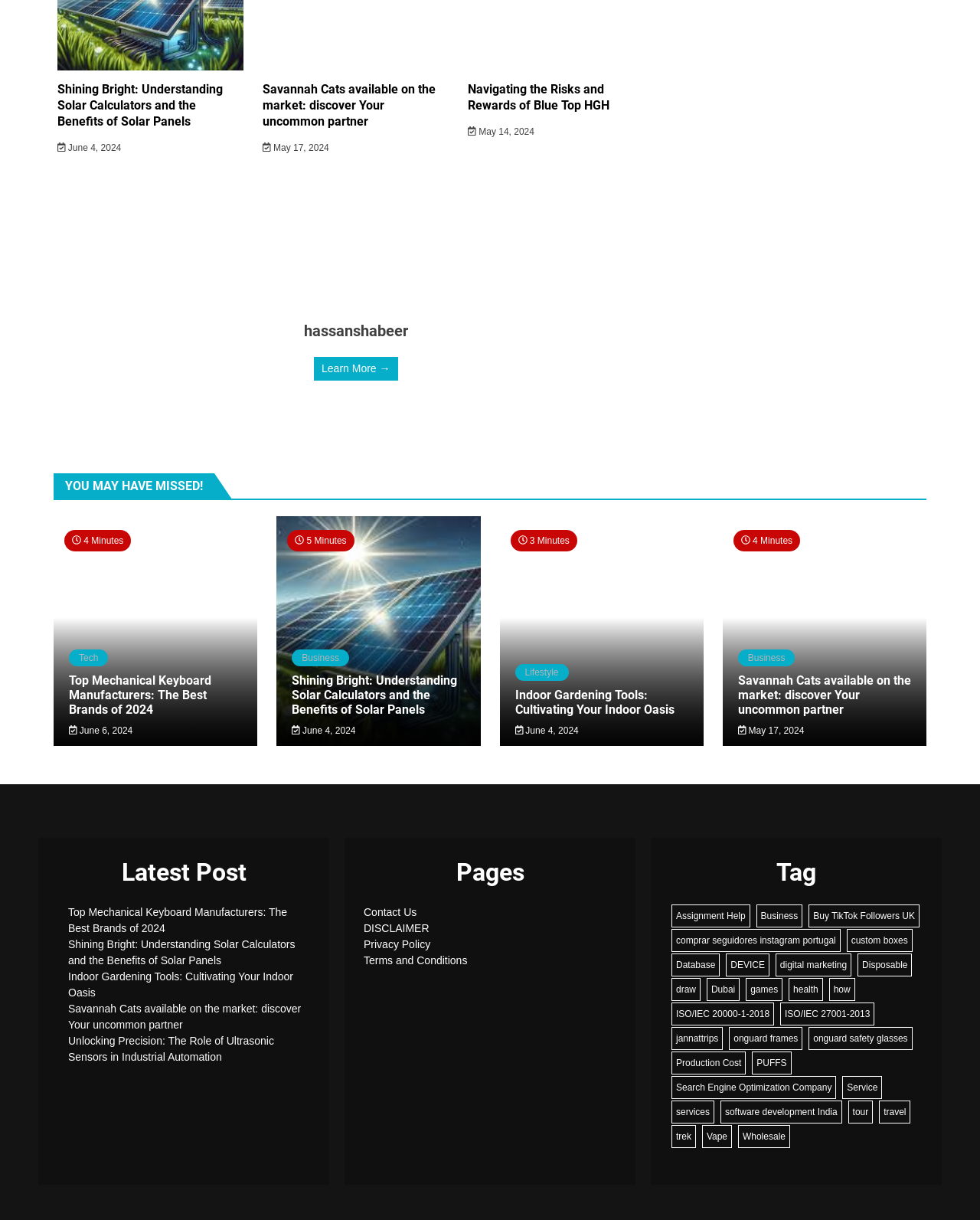What is the date of the article 'Savannah Cats available on the market: discover Your uncommon partner'?
Please provide a comprehensive and detailed answer to the question.

I found the article 'Savannah Cats available on the market: discover Your uncommon partner' and noticed that the date 'May 17, 2024' is associated with it, indicating the publication date of the article.